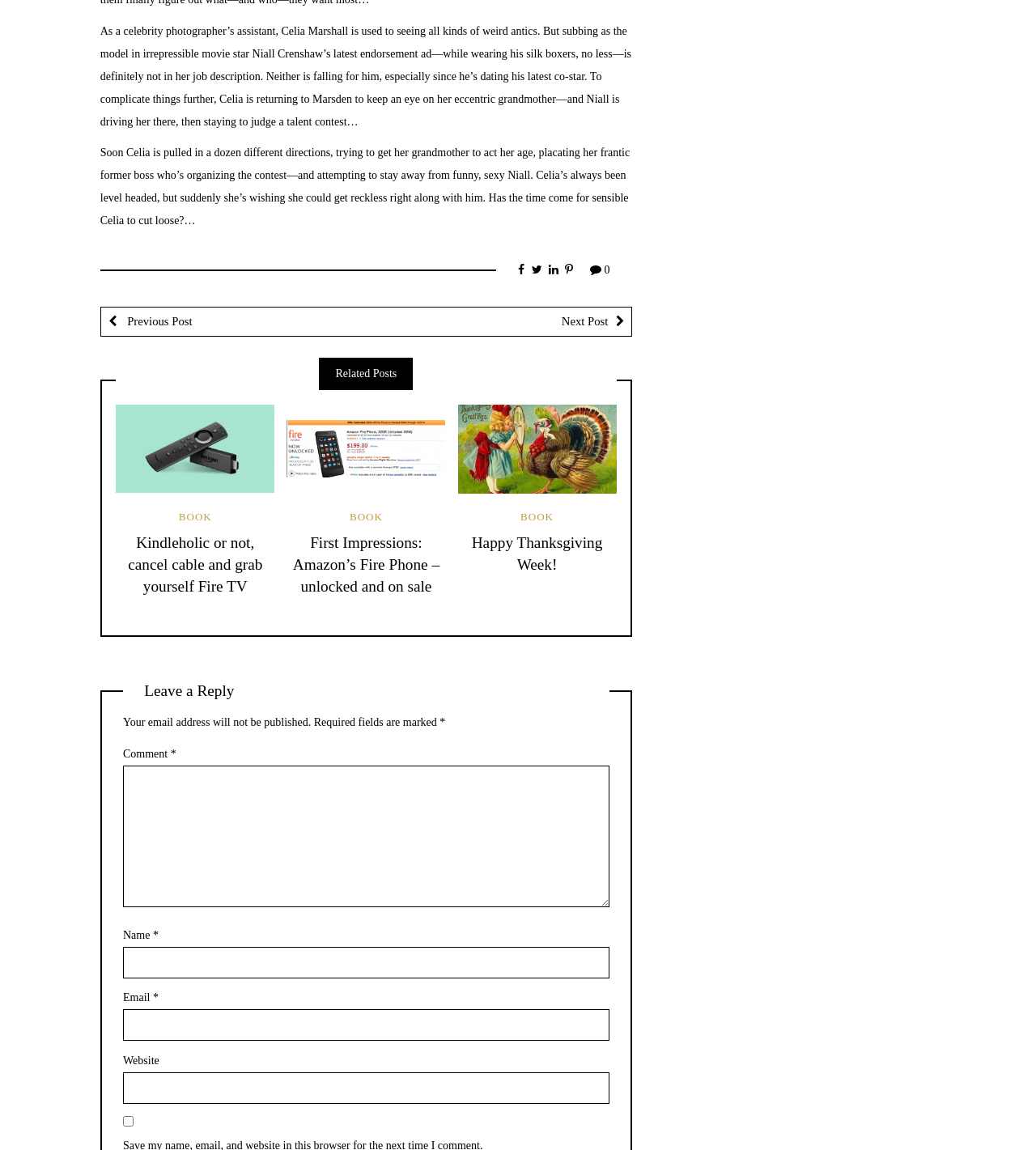Please reply to the following question with a single word or a short phrase:
How many fields are required in the comment form?

3